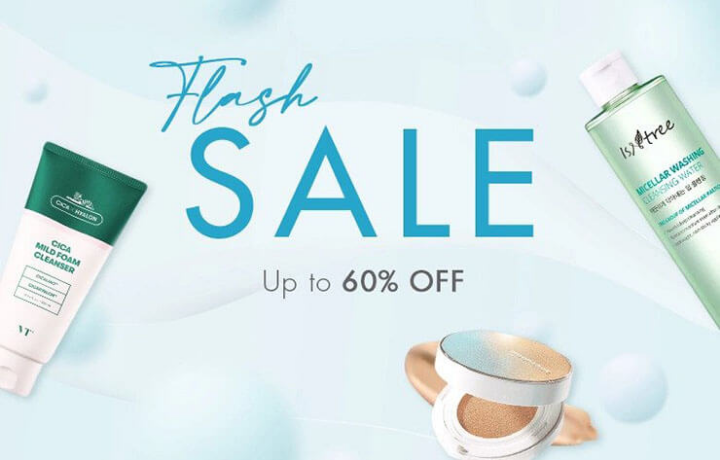How many beauty products are visible in the image?
Using the details from the image, give an elaborate explanation to answer the question.

The caption describes three beauty products visible in the image: a tube of Cica Mild Foam Cleanser, a bottle of IsNTree Micellar Washing Cleansing Wash, and a circular compact containing a cosmetic product.